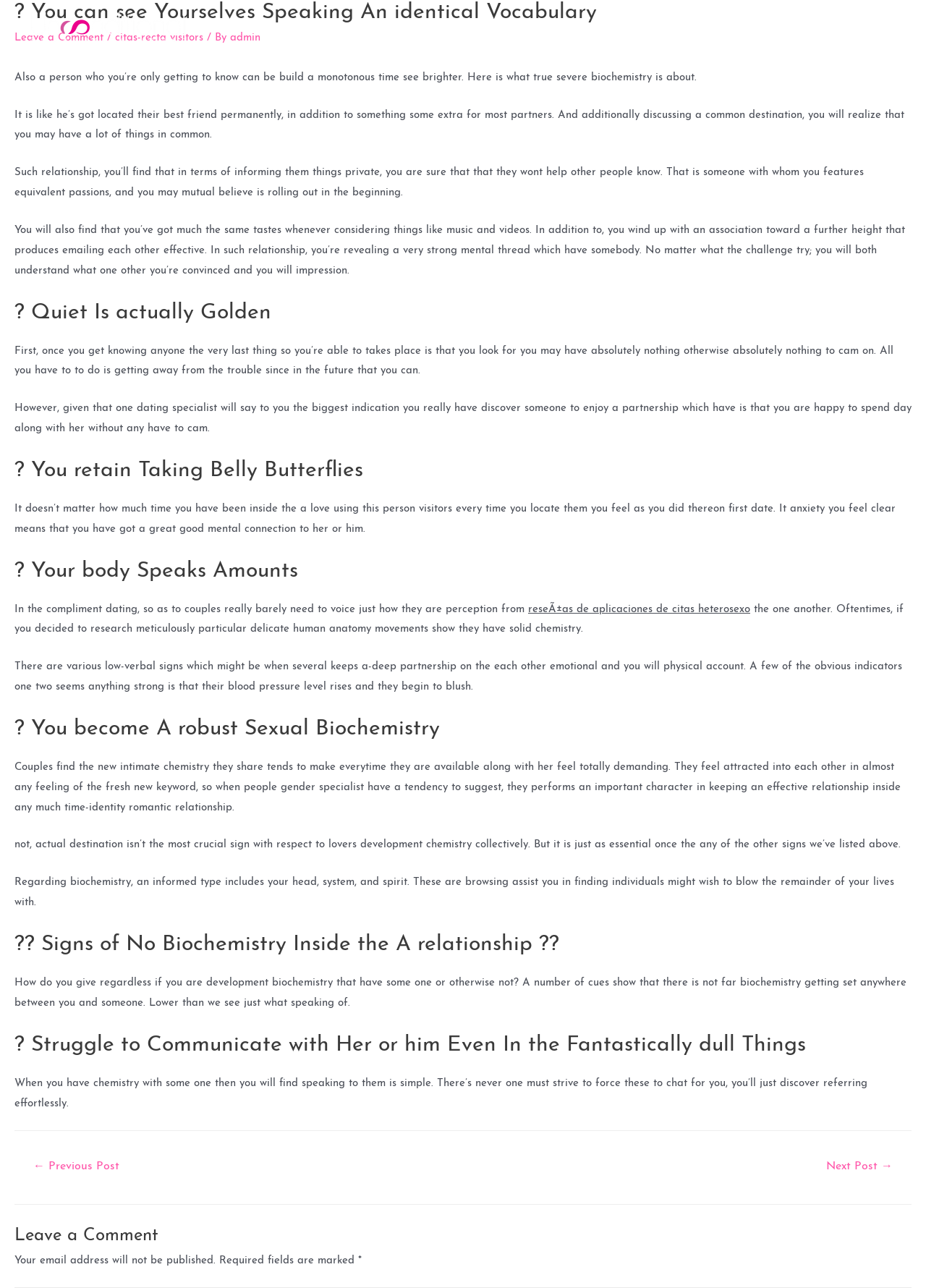What is the purpose of the 'Leave a Comment' section?
Look at the image and provide a detailed response to the question.

The 'Leave a Comment' section is likely intended to allow users to provide their thoughts, opinions, or feedback on the article or topic being discussed, allowing for engagement and interaction with the content.